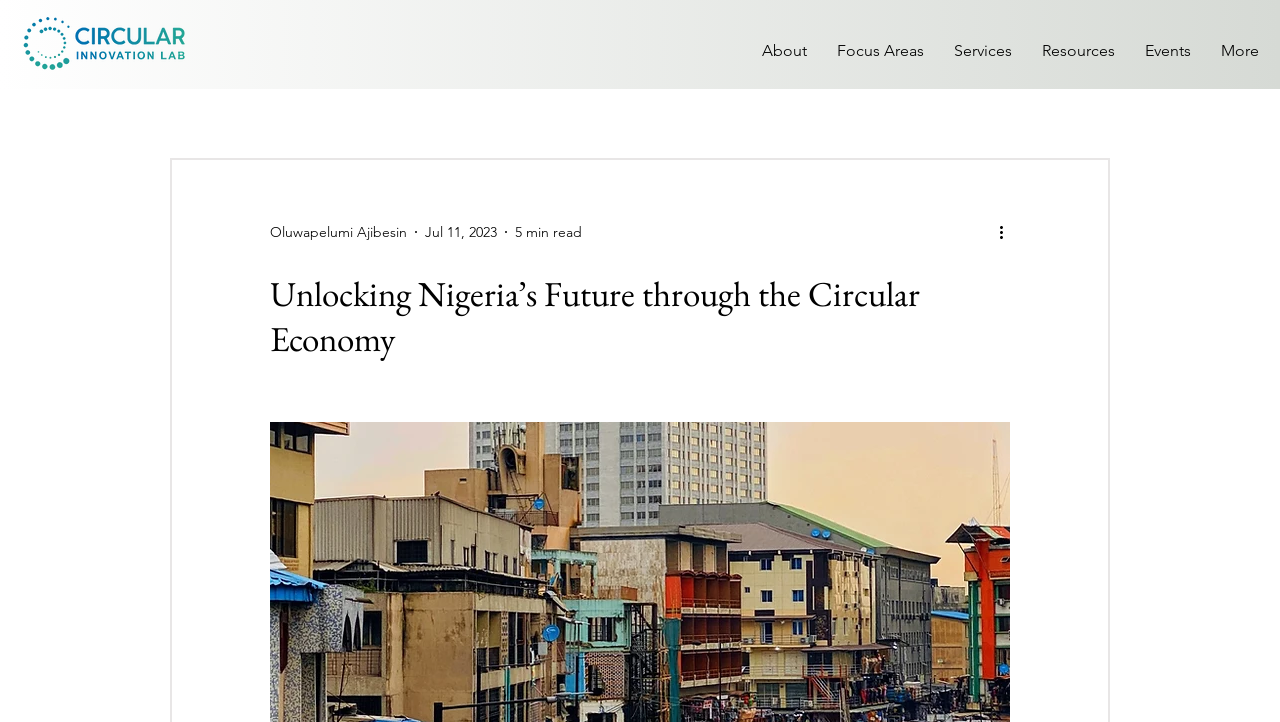Locate the bounding box coordinates of the element to click to perform the following action: 'Read the article'. The coordinates should be given as four float values between 0 and 1, in the form of [left, top, right, bottom].

[0.211, 0.375, 0.789, 0.5]